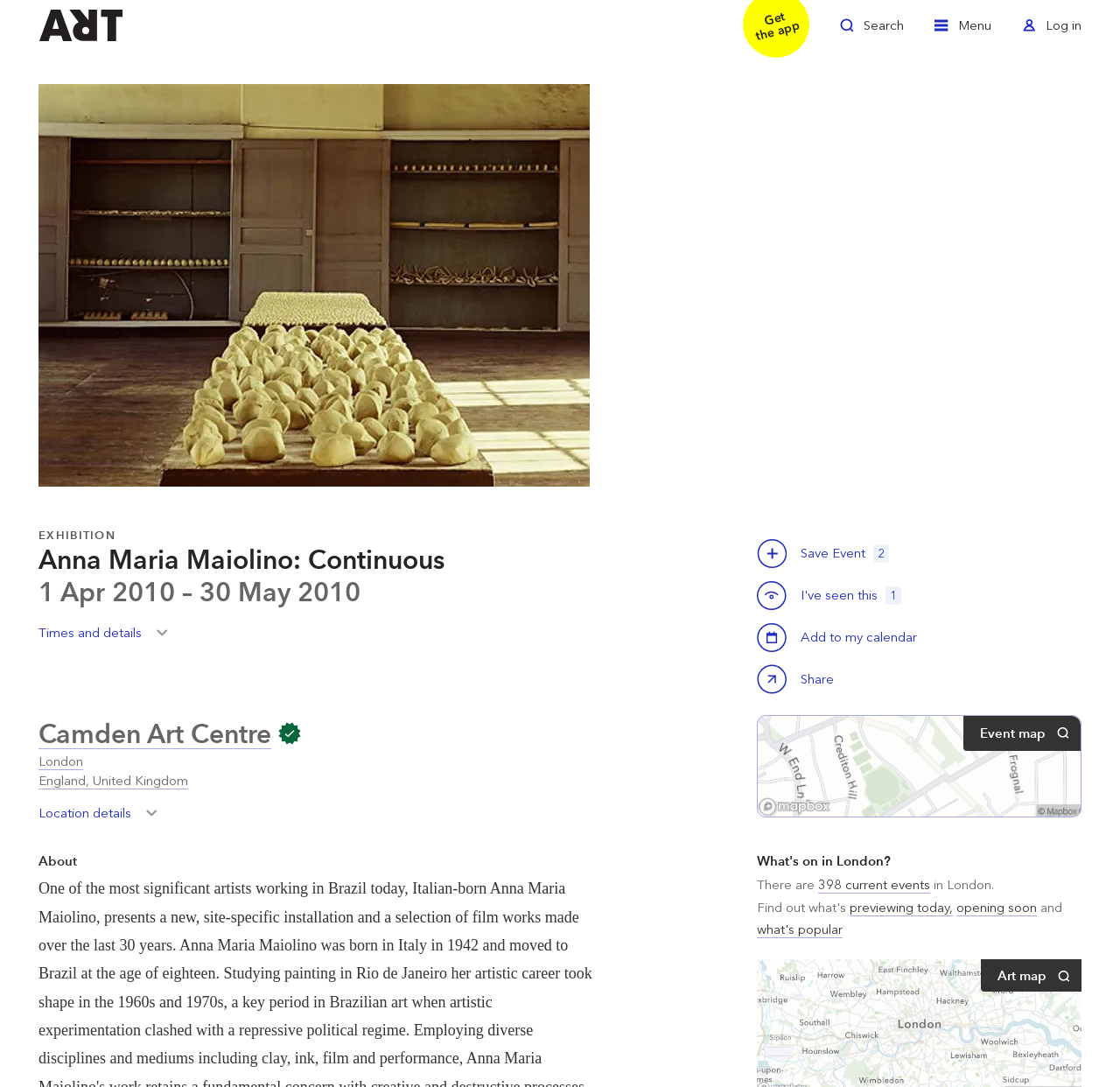Locate the bounding box coordinates of the element I should click to achieve the following instruction: "Zoom in".

[0.034, 0.077, 0.527, 0.448]